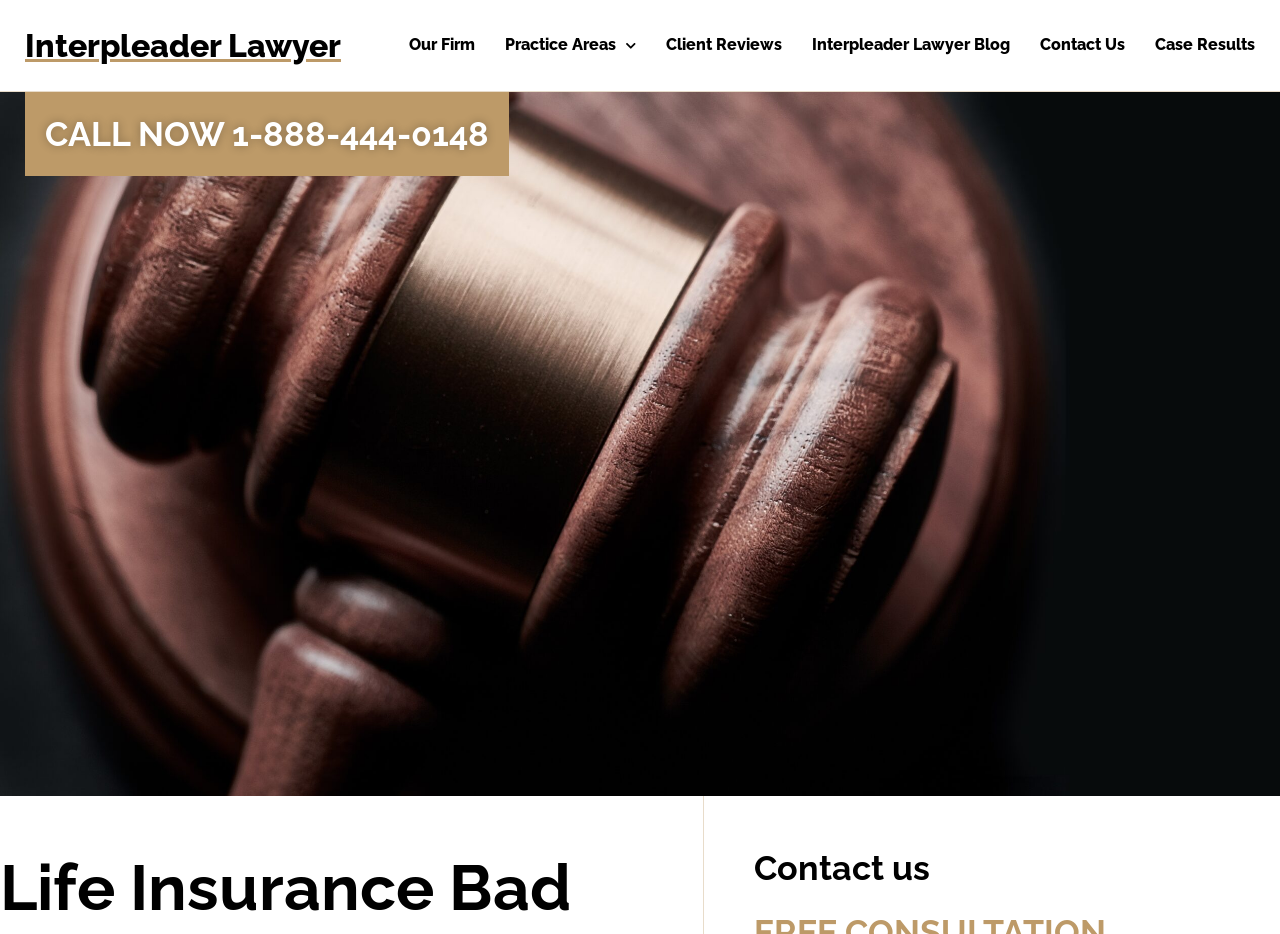Find the bounding box coordinates of the clickable area that will achieve the following instruction: "Click the 'CALL NOW 1-888-444-0148' link".

[0.02, 0.098, 0.398, 0.188]